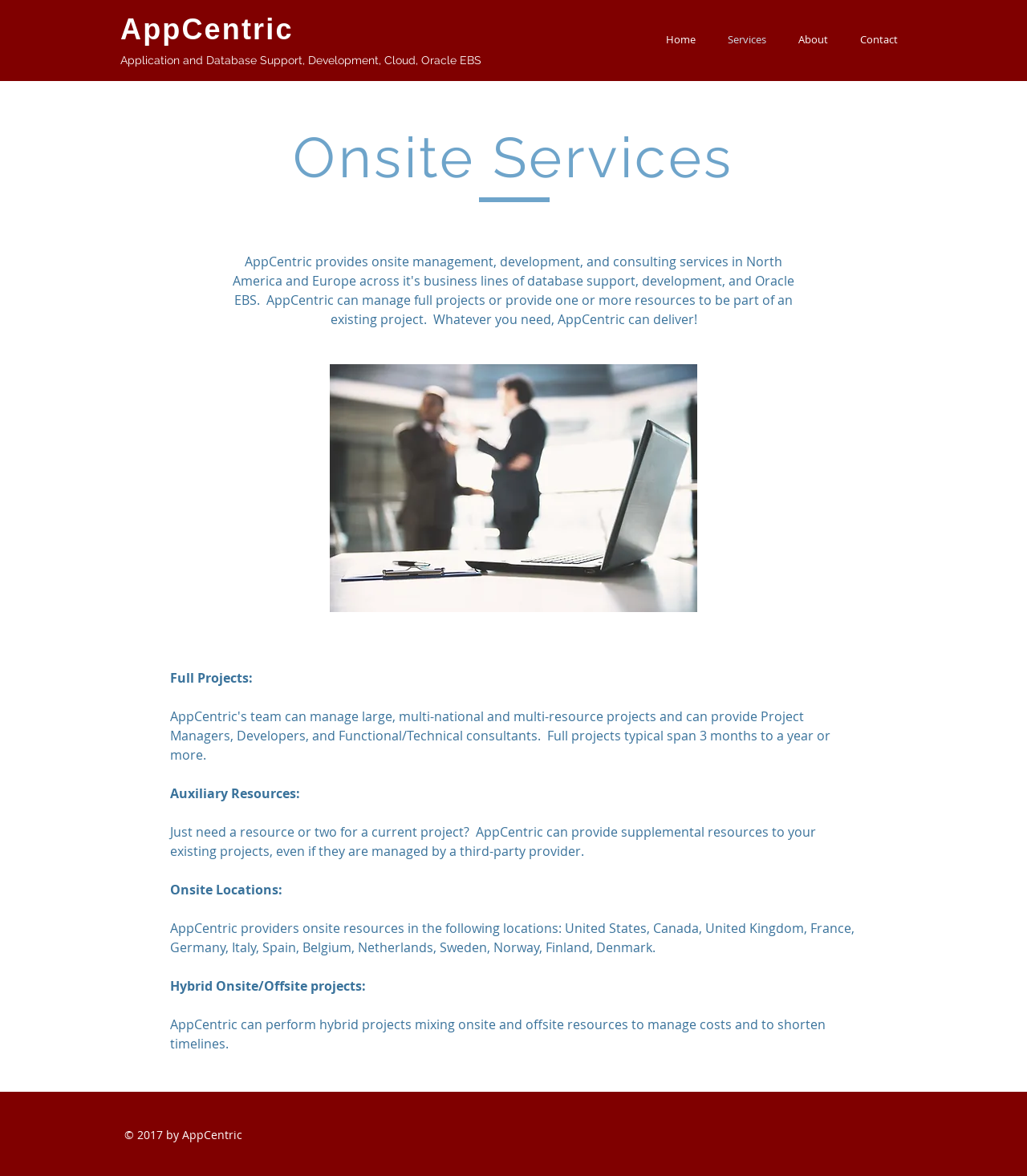What is the phone number of AppCentric?
Provide an in-depth and detailed explanation in response to the question.

The phone number of AppCentric is obtained from the StaticText elements '(212)', '.', and '724-3502' at the top of the webpage, which are combined to form the complete phone number.